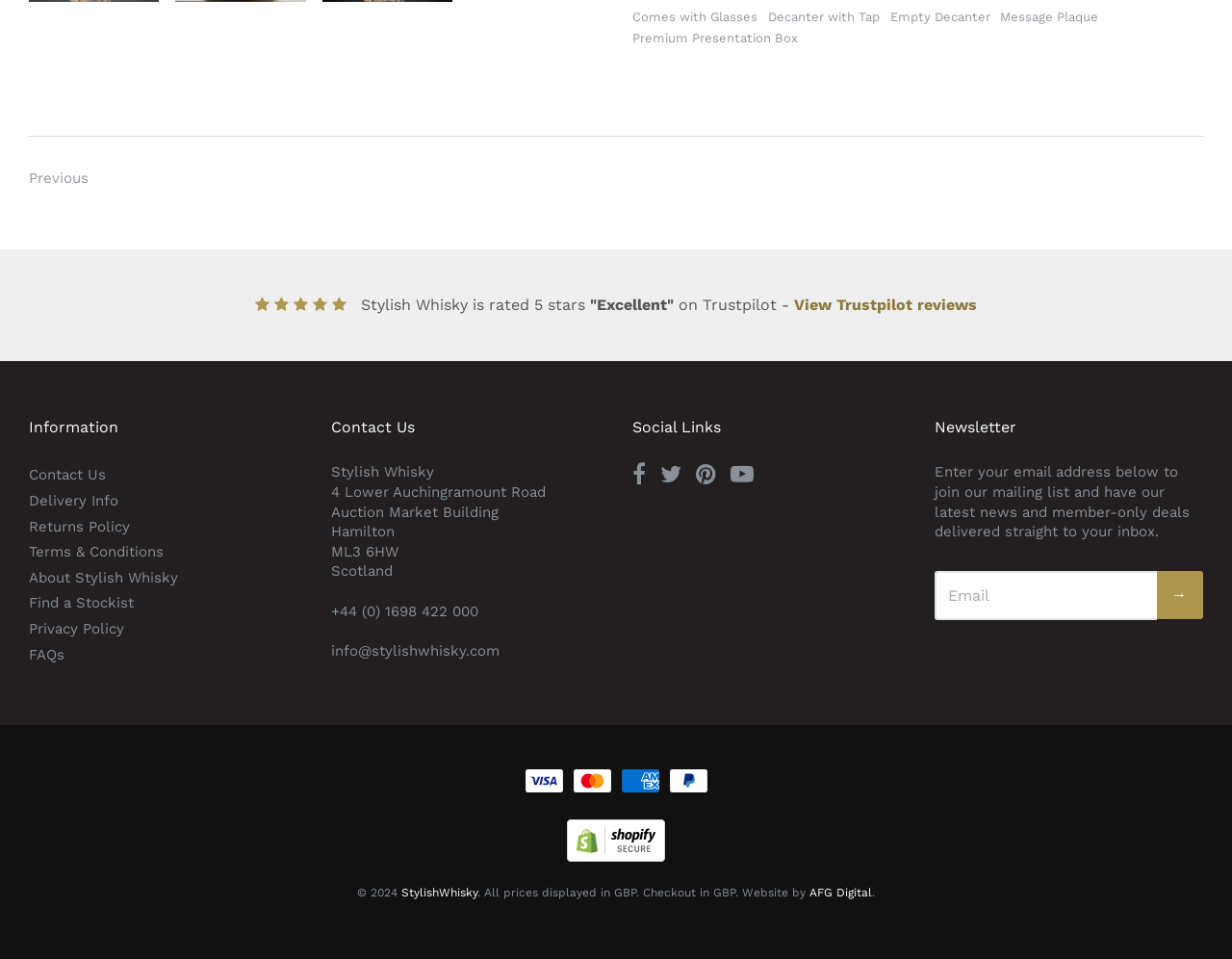Locate the bounding box coordinates of the element that needs to be clicked to carry out the instruction: "Contact Us". The coordinates should be given as four float numbers ranging from 0 to 1, i.e., [left, top, right, bottom].

[0.023, 0.482, 0.241, 0.509]